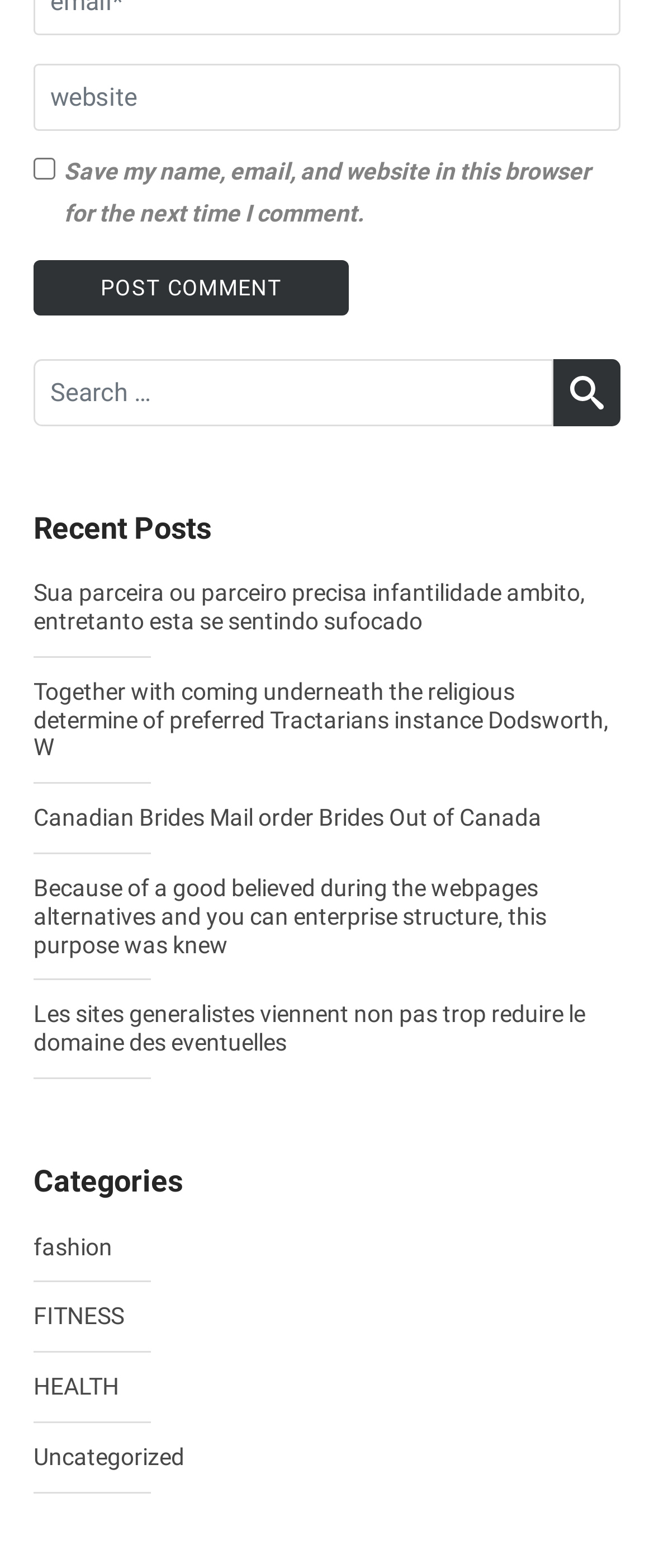Using the format (top-left x, top-left y, bottom-right x, bottom-right y), provide the bounding box coordinates for the described UI element. All values should be floating point numbers between 0 and 1: HEALTH

[0.051, 0.876, 0.182, 0.894]